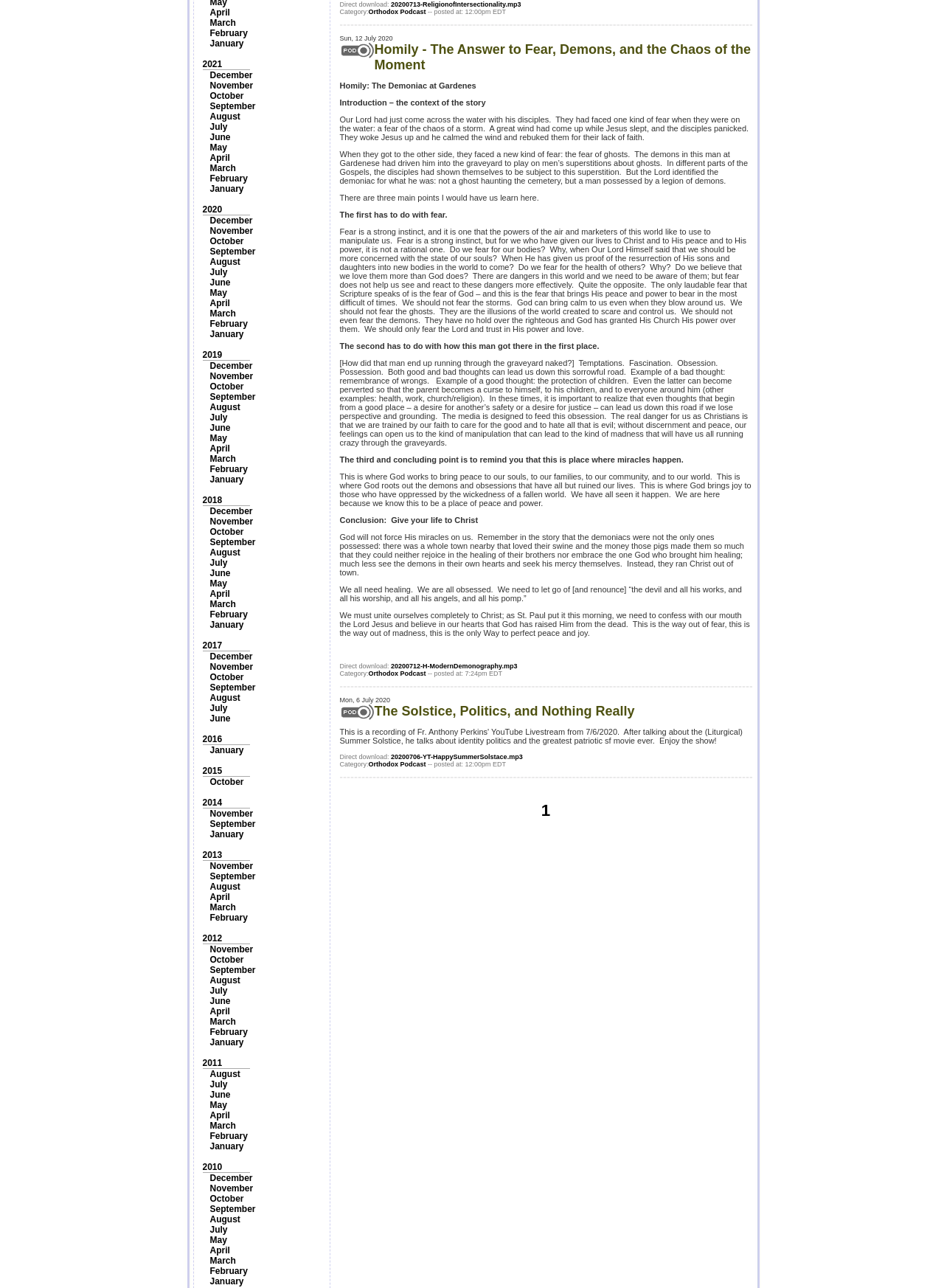Bounding box coordinates are specified in the format (top-left x, top-left y, bottom-right x, bottom-right y). All values are floating point numbers bounded between 0 and 1. Please provide the bounding box coordinate of the region this sentence describes: February

[0.222, 0.708, 0.262, 0.716]